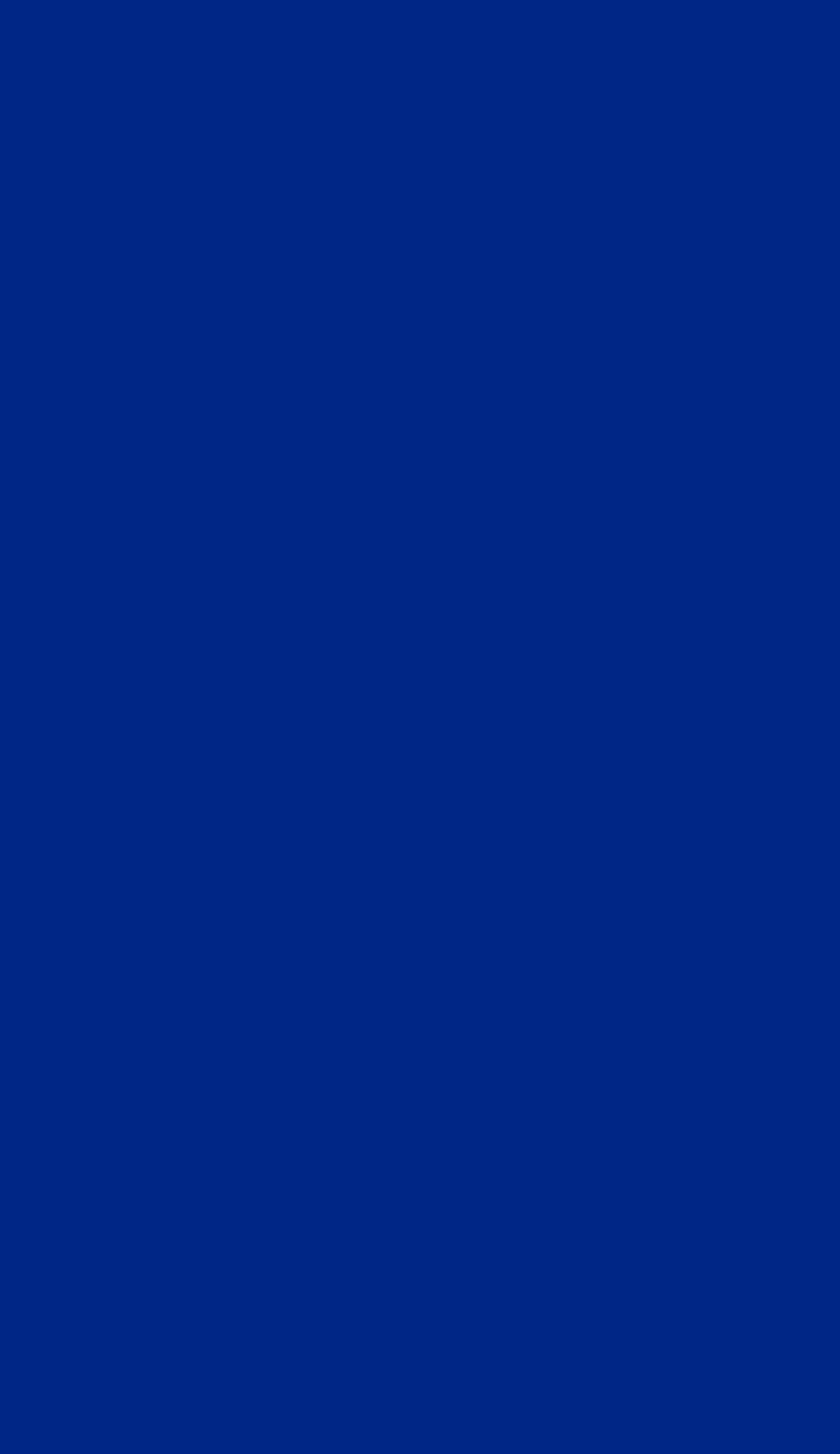Reply to the question with a single word or phrase:
What payment methods are accepted?

Multiple